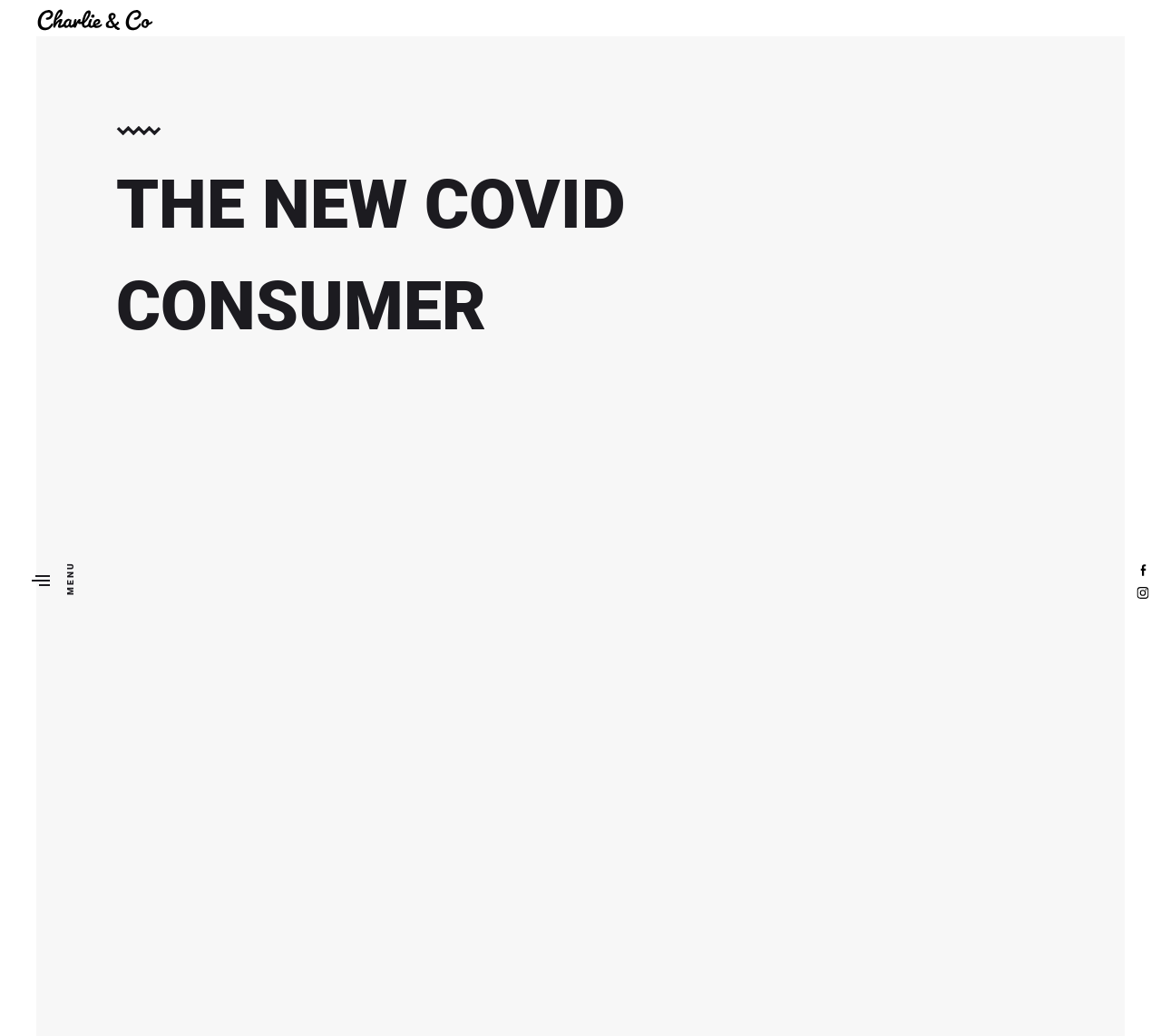Respond with a single word or phrase:
How many offices does the company have?

Two